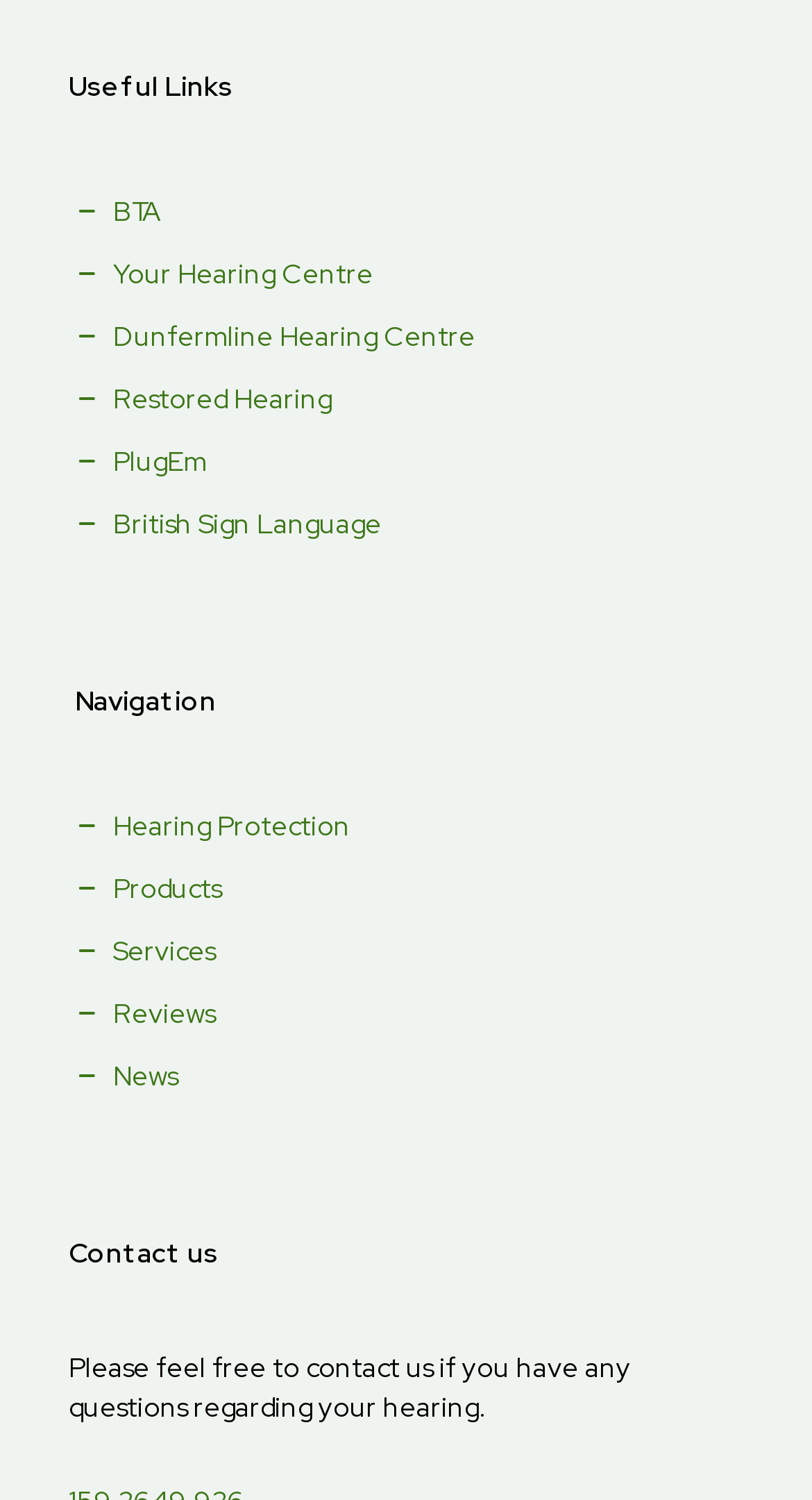Find the bounding box coordinates of the clickable area required to complete the following action: "View Player of the Week page".

None